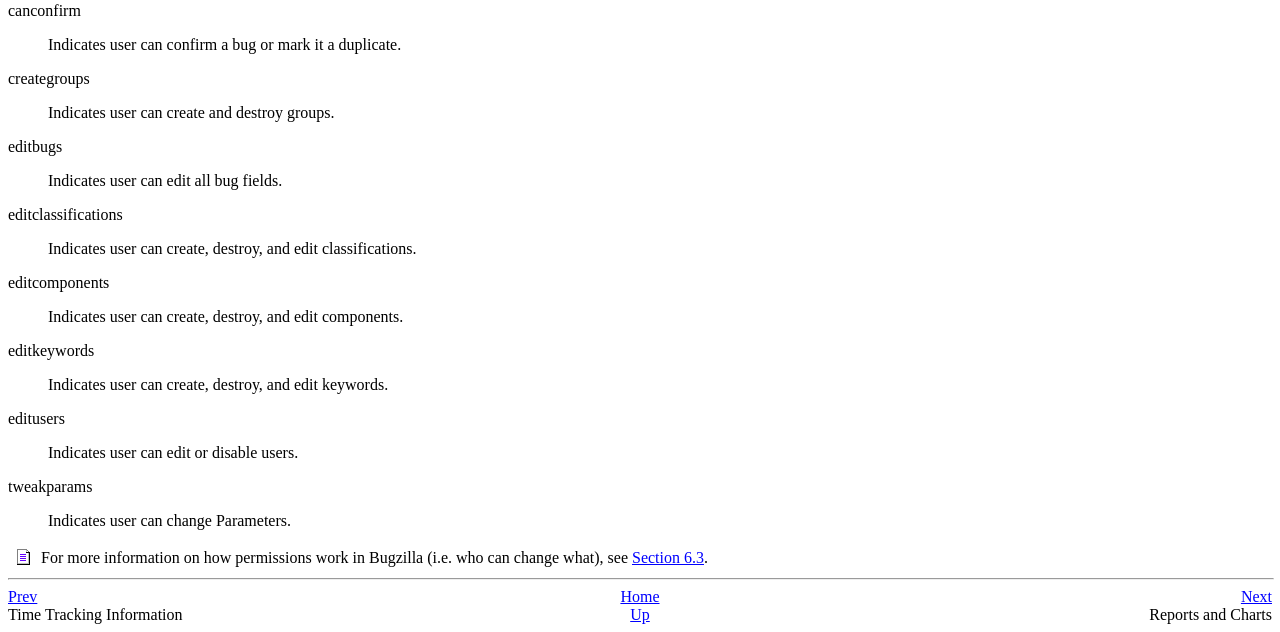What is 'canconfirm' permission for?
Using the details shown in the screenshot, provide a comprehensive answer to the question.

Based on the description list, 'canconfirm' is a permission that allows a user to confirm a bug or mark it as a duplicate. This information is obtained from the static text 'canconfirm' and its corresponding description.